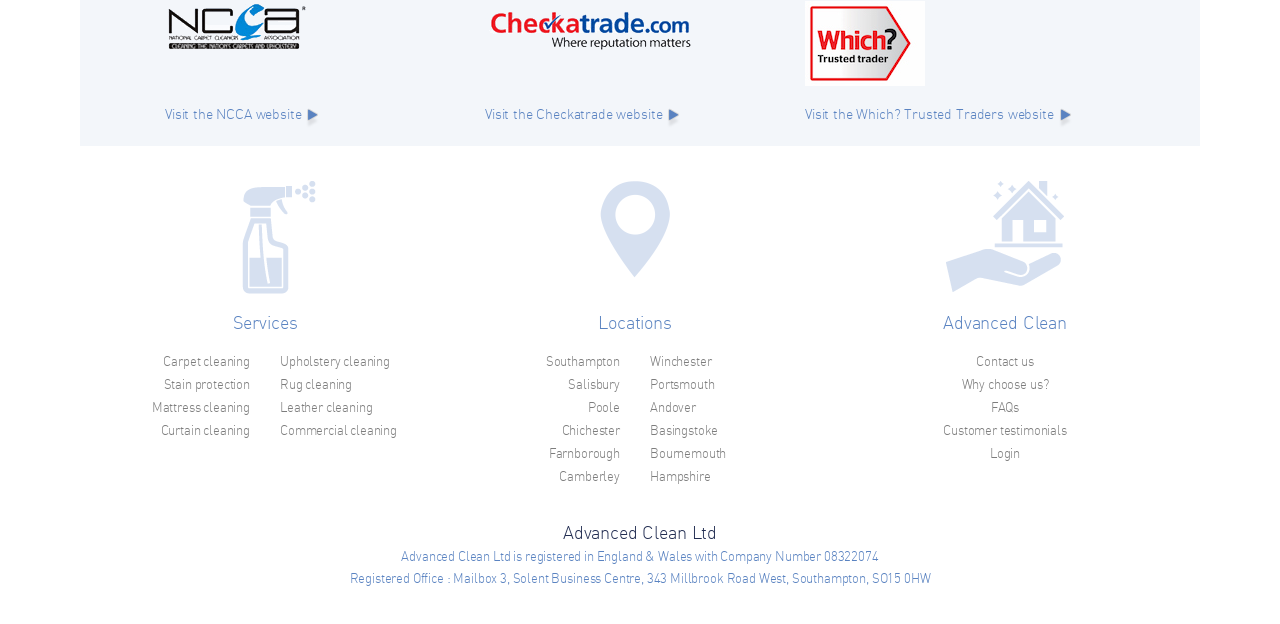Based on the element description "Why choose us?", predict the bounding box coordinates of the UI element.

[0.751, 0.608, 0.819, 0.629]